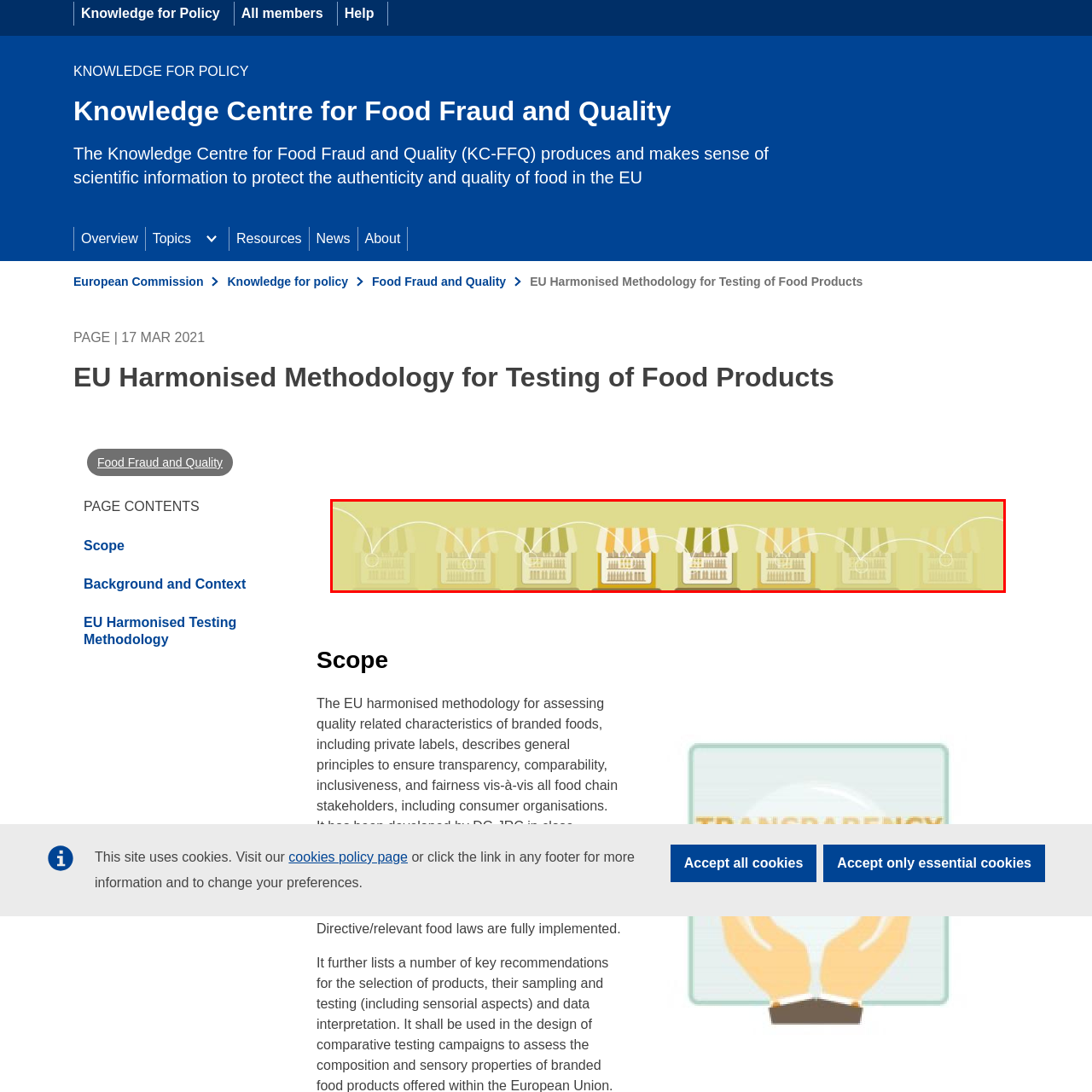Describe in detail the portion of the image that is enclosed within the red boundary.

The image features a vibrant and illustrative design depicting a row of charming market stalls, each adorned with colorful awnings in shades of orange, yellow, and green. The stalls, set against a soft yellow background, evoke a lively marketplace atmosphere, suggesting the theme of food and quality. Curved lines flow above the stalls, adding a sense of movement and connectivity, which may symbolize the interaction between various elements of food safety and authenticity. This visual is likely part of a larger presentation related to the "EU Harmonised Methodology for Testing of Food Products," emphasizing the importance of quality control in food provisions throughout the European Union.